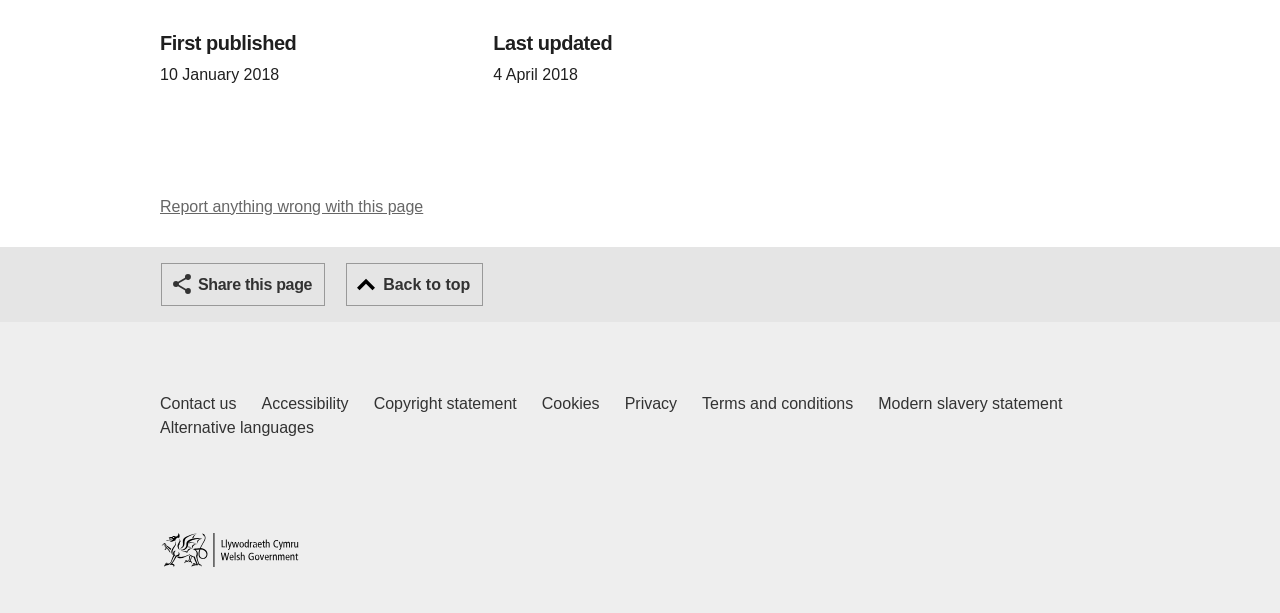Provide a one-word or one-phrase answer to the question:
What is the first published date?

10 January 2018